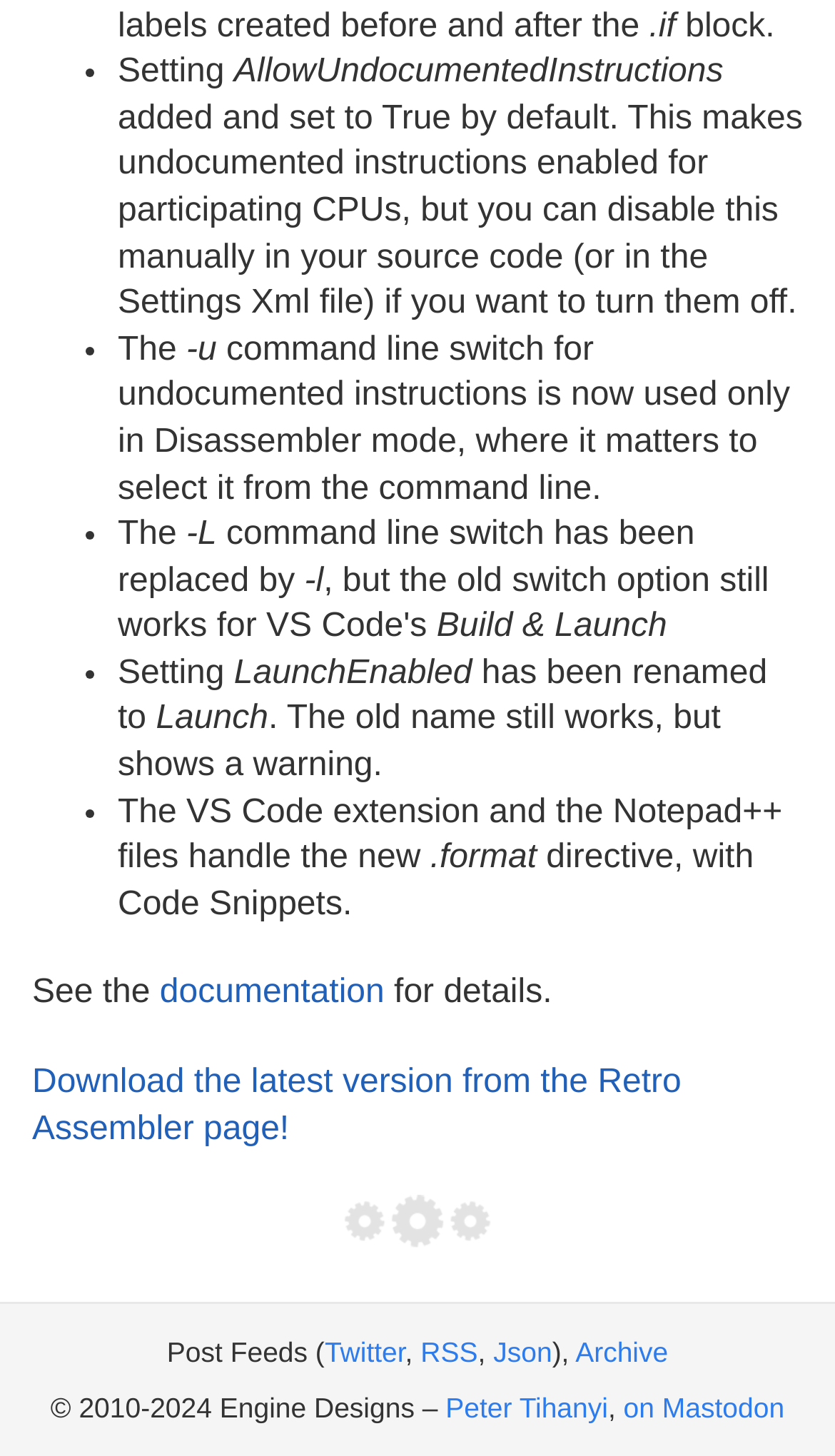Using details from the image, please answer the following question comprehensively:
What is the default setting for undocumented instructions?

The default setting for undocumented instructions is True, as mentioned in the text 'AllowUndocumentedInstructions added and set to True by default.'